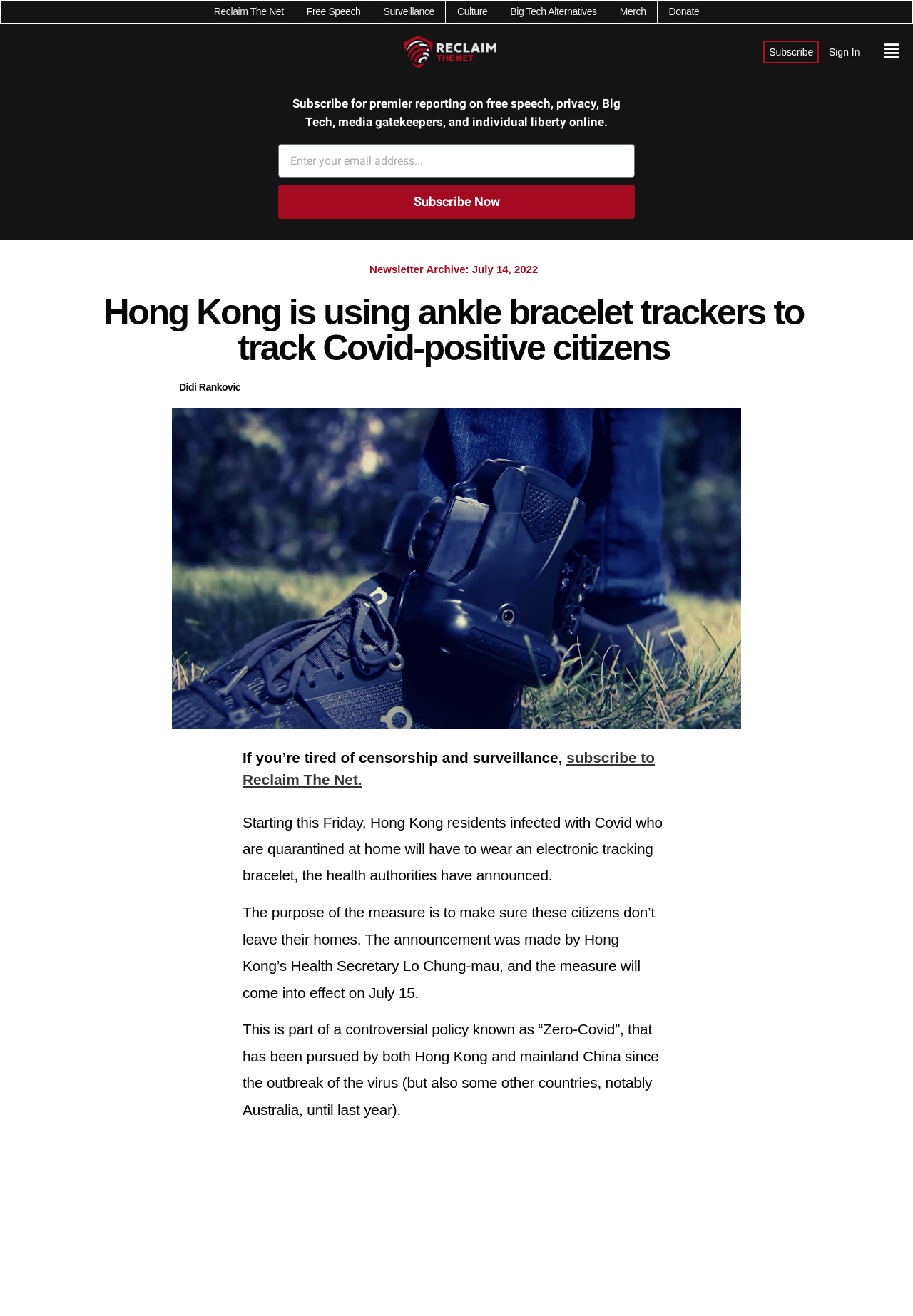Find the coordinates for the bounding box of the element with this description: "Merch".

[0.679, 0.003, 0.707, 0.015]